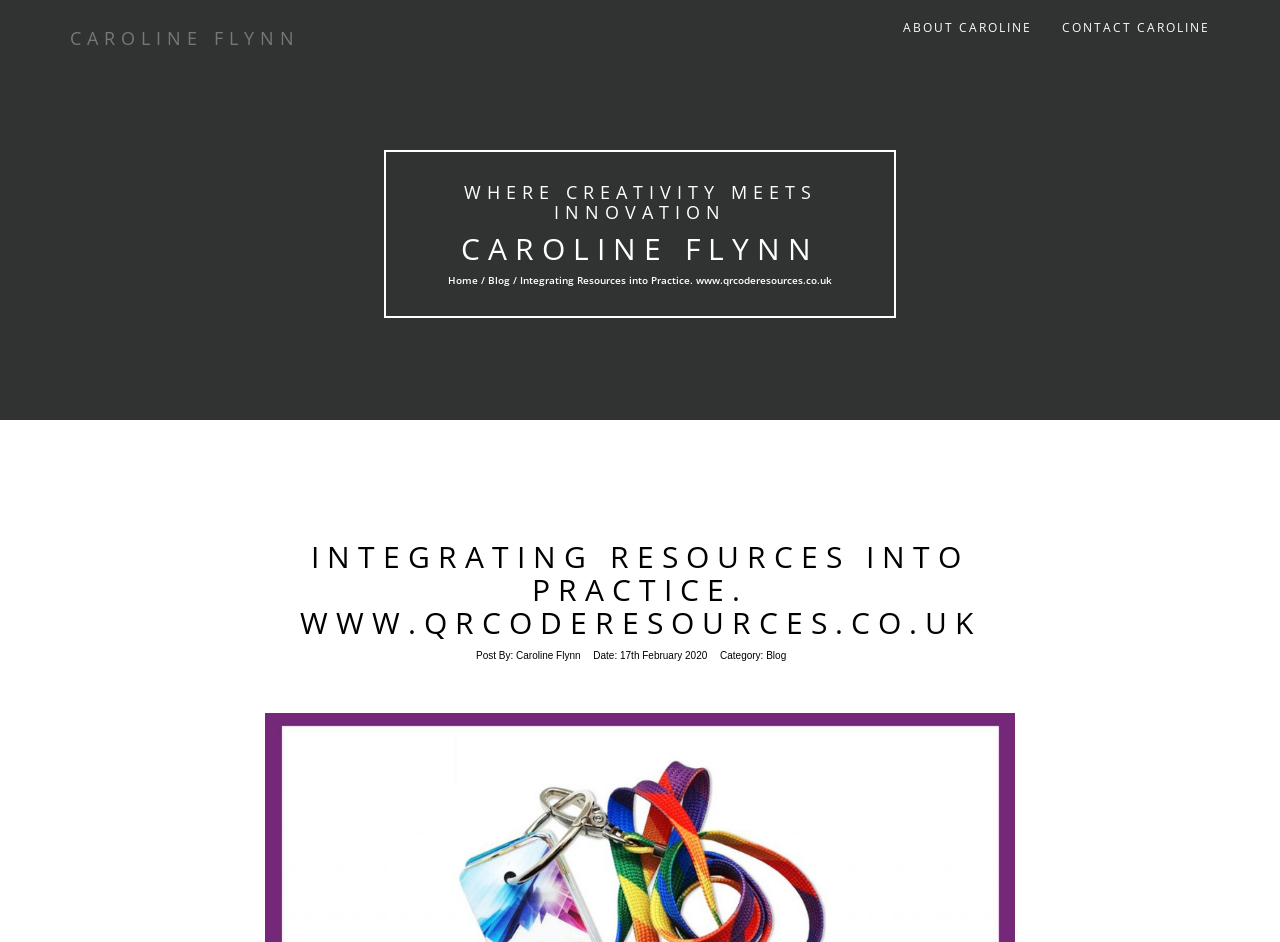Identify and provide the bounding box coordinates of the UI element described: "Contact Caroline". The coordinates should be formatted as [left, top, right, bottom], with each number being a float between 0 and 1.

[0.818, 0.027, 0.957, 0.08]